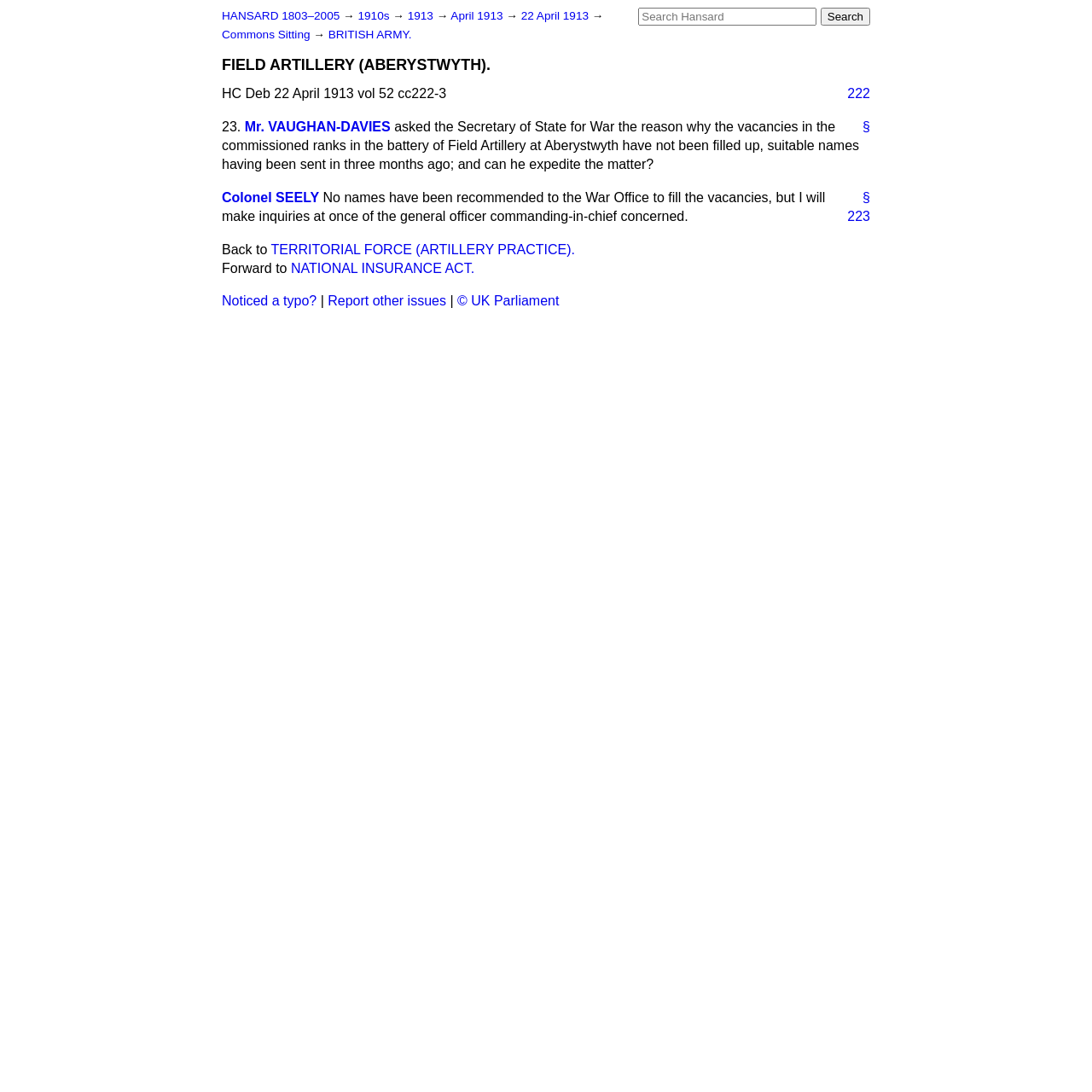Extract the bounding box coordinates of the UI element described by: "TERRITORIAL FORCE (ARTILLERY PRACTICE).". The coordinates should include four float numbers ranging from 0 to 1, e.g., [left, top, right, bottom].

[0.248, 0.221, 0.527, 0.235]